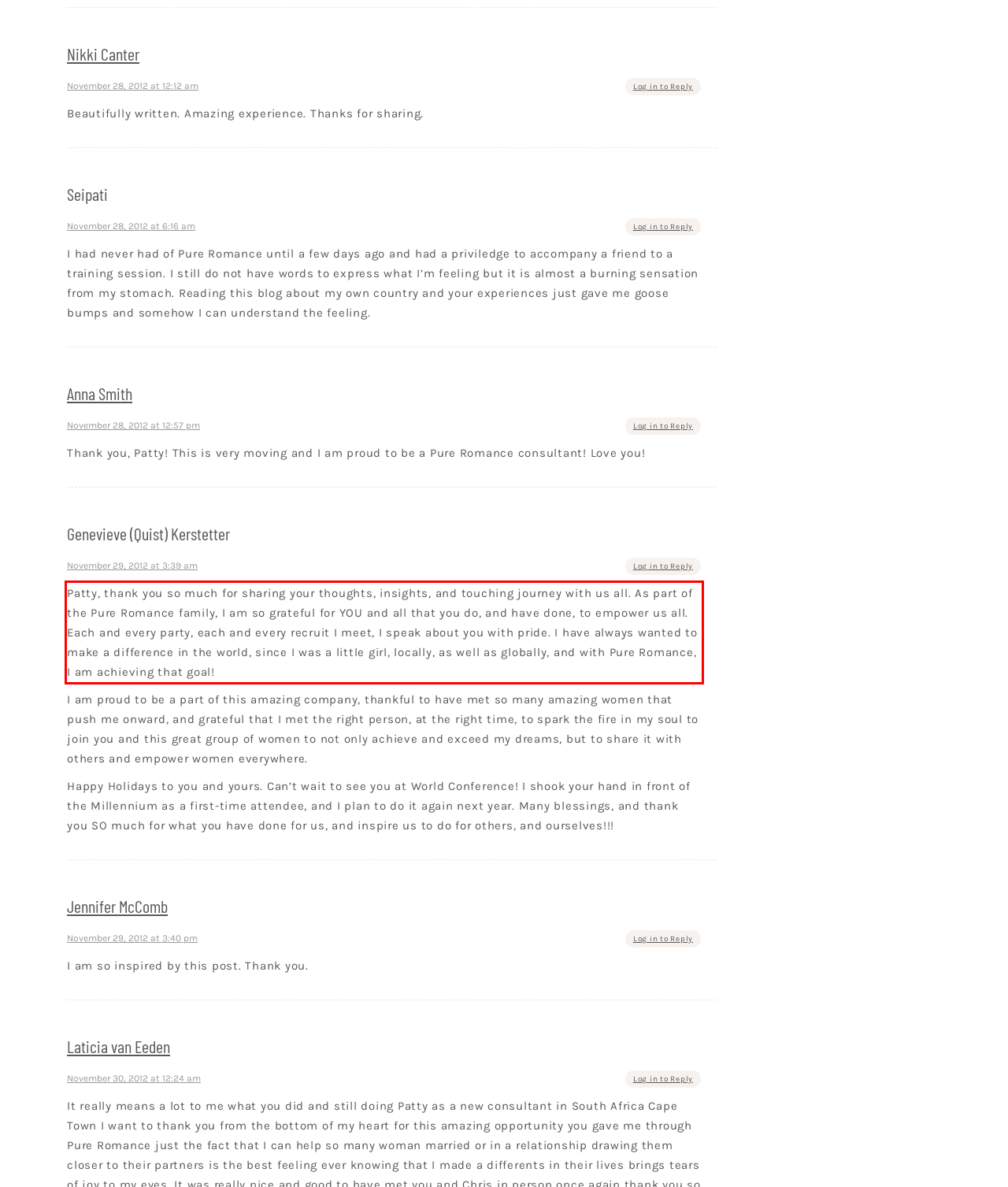From the screenshot of the webpage, locate the red bounding box and extract the text contained within that area.

Patty, thank you so much for sharing your thoughts, insights, and touching journey with us all. As part of the Pure Romance family, I am so grateful for YOU and all that you do, and have done, to empower us all. Each and every party, each and every recruit I meet, I speak about you with pride. I have always wanted to make a difference in the world, since I was a little girl, locally, as well as globally, and with Pure Romance, I am achieving that goal!